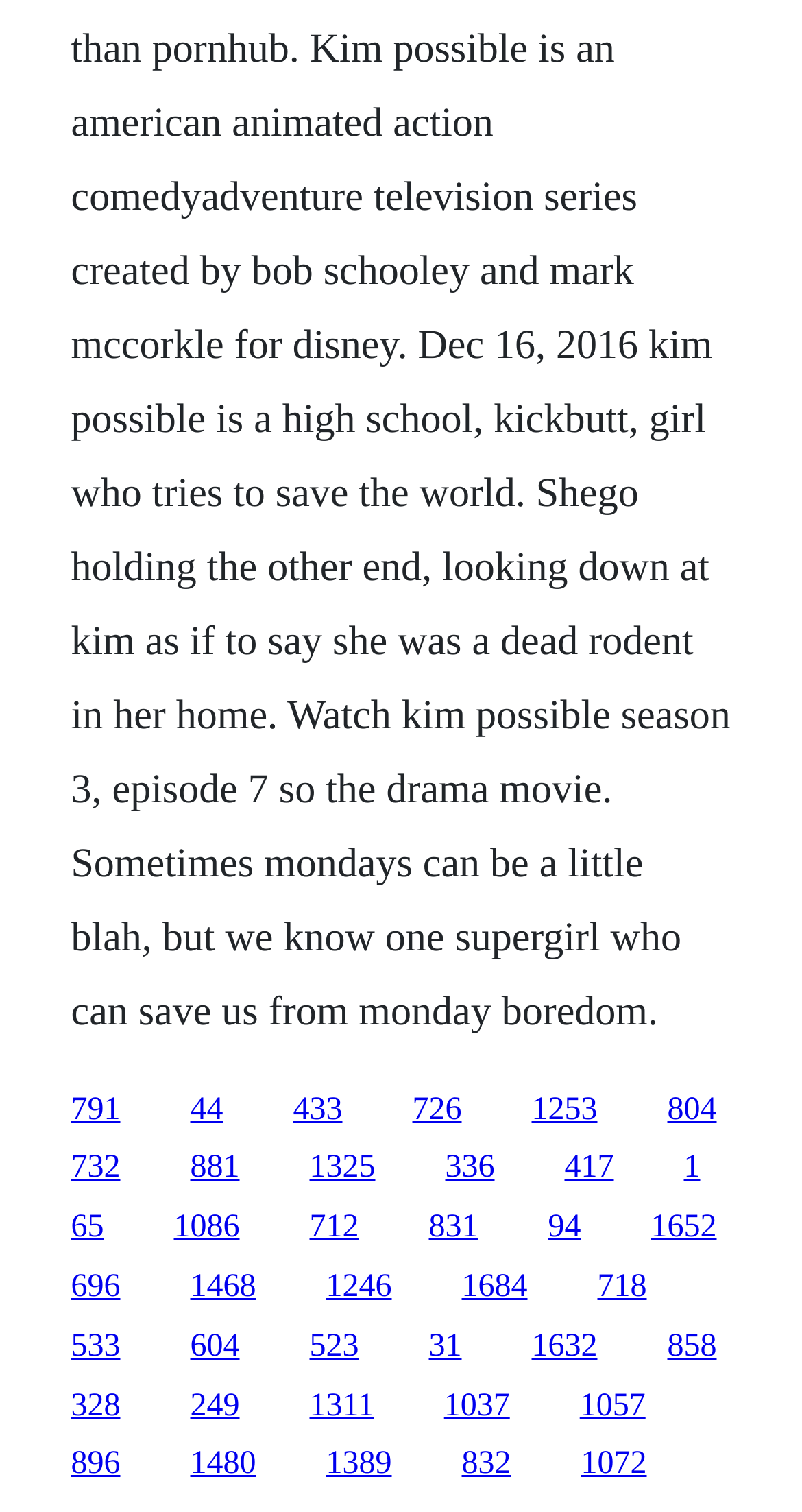Please specify the bounding box coordinates for the clickable region that will help you carry out the instruction: "go to the webpage with link '881'".

[0.237, 0.761, 0.299, 0.784]